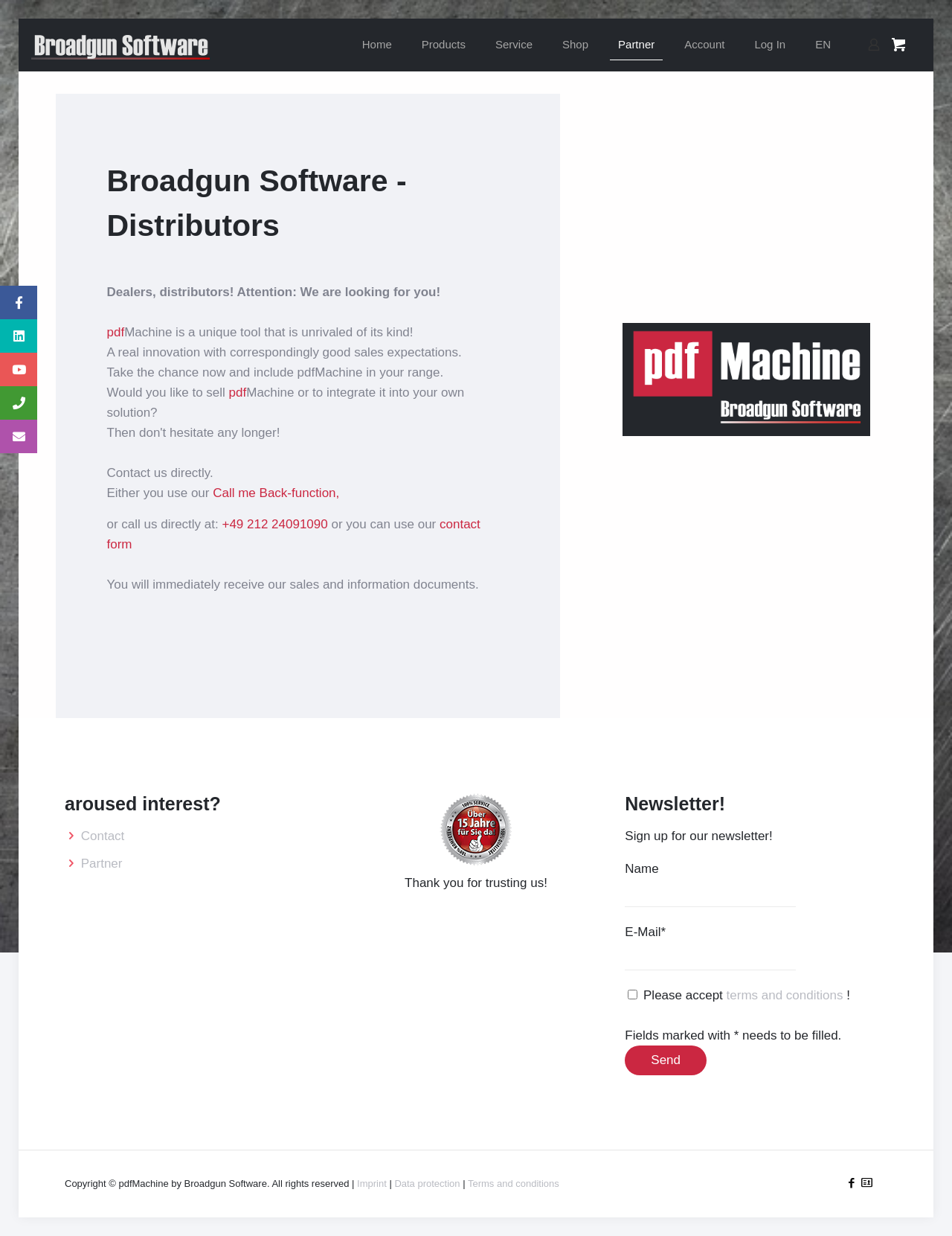Can you specify the bounding box coordinates for the region that should be clicked to fulfill this instruction: "Read the recent post about holiday peppered cream cheese ball".

None